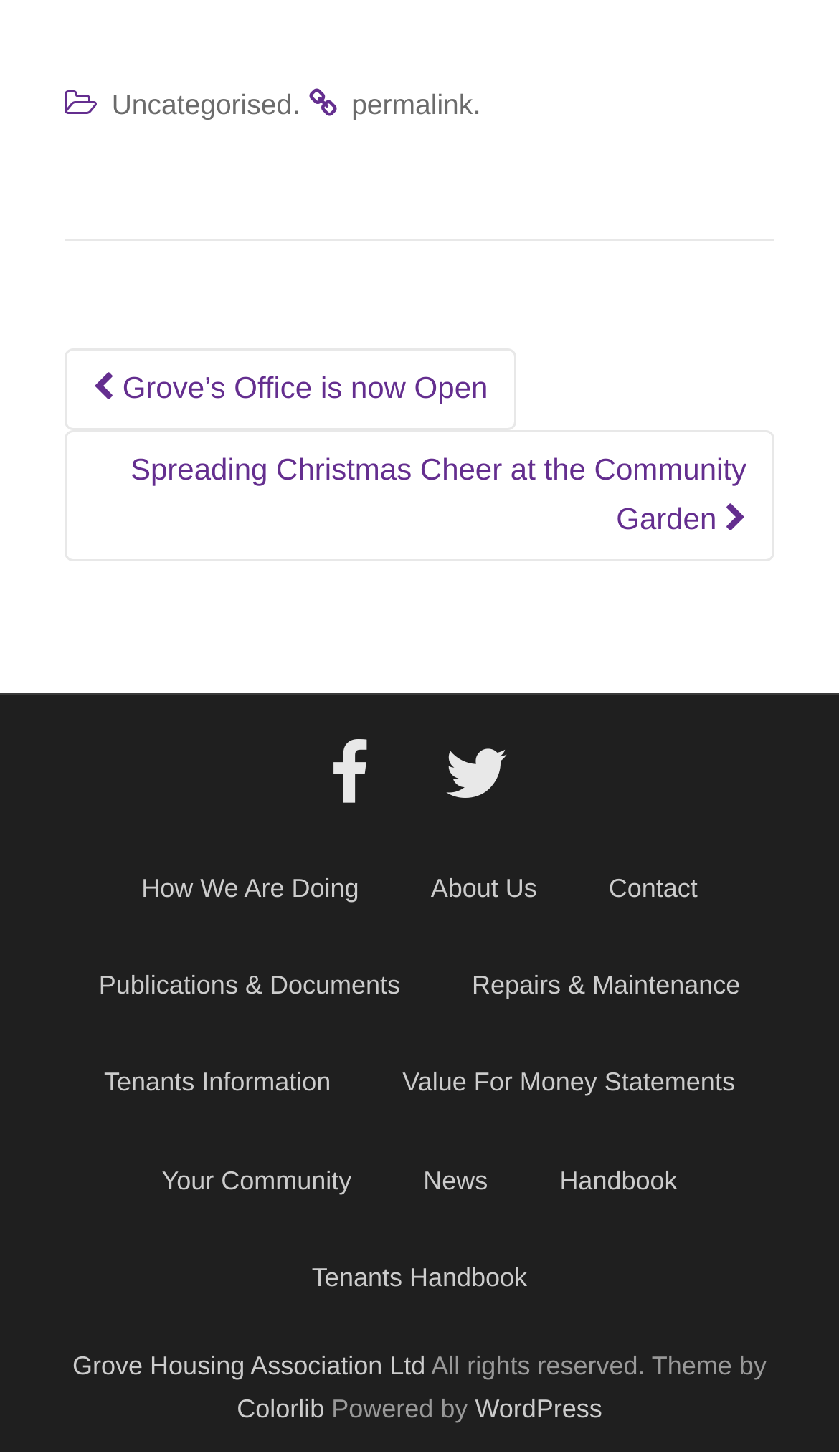Based on the element description "Repairs & Maintenance", predict the bounding box coordinates of the UI element.

[0.524, 0.647, 0.921, 0.707]